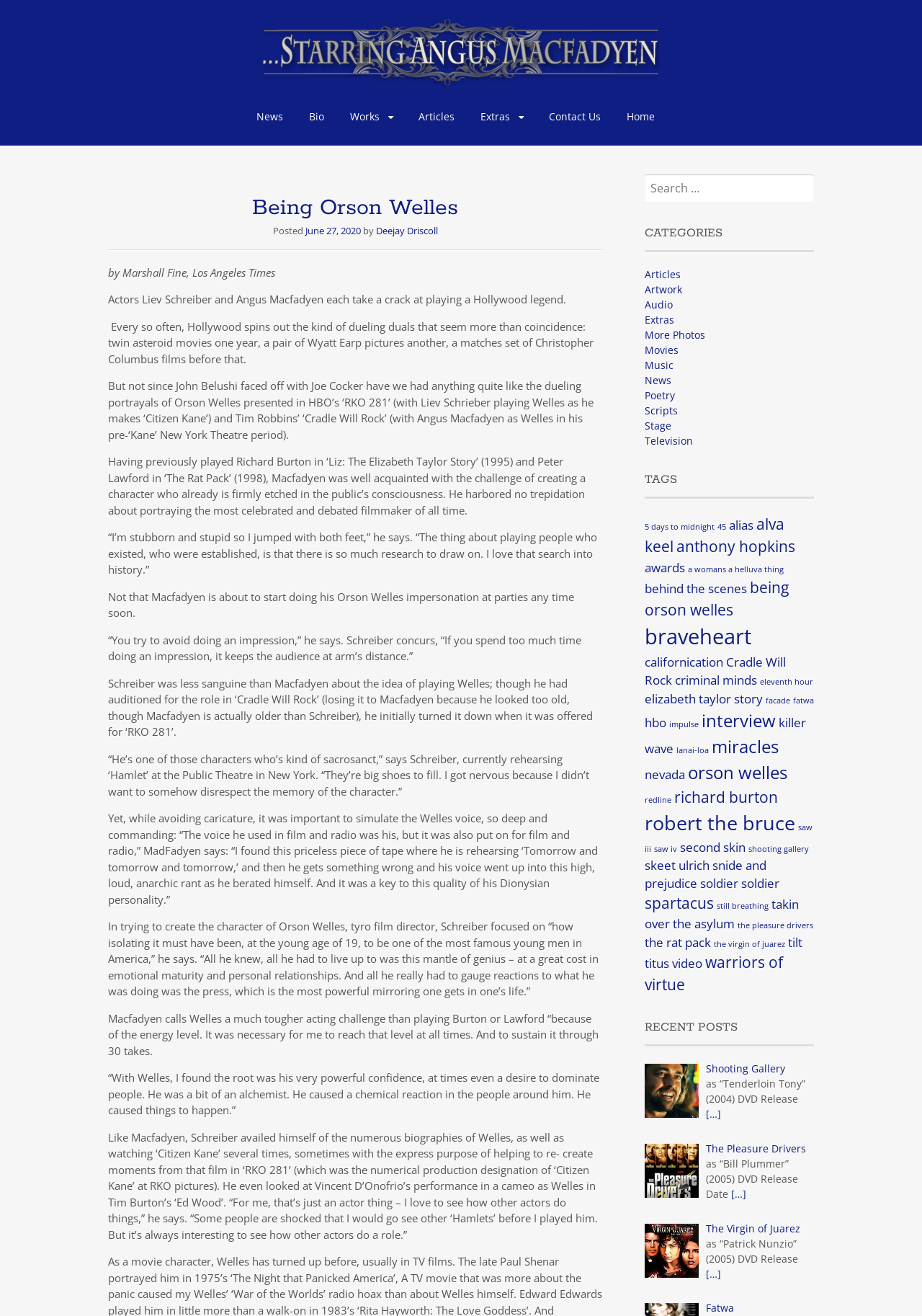Provide the bounding box coordinates of the HTML element this sentence describes: "a womans a helluva thing". The bounding box coordinates consist of four float numbers between 0 and 1, i.e., [left, top, right, bottom].

[0.746, 0.429, 0.85, 0.436]